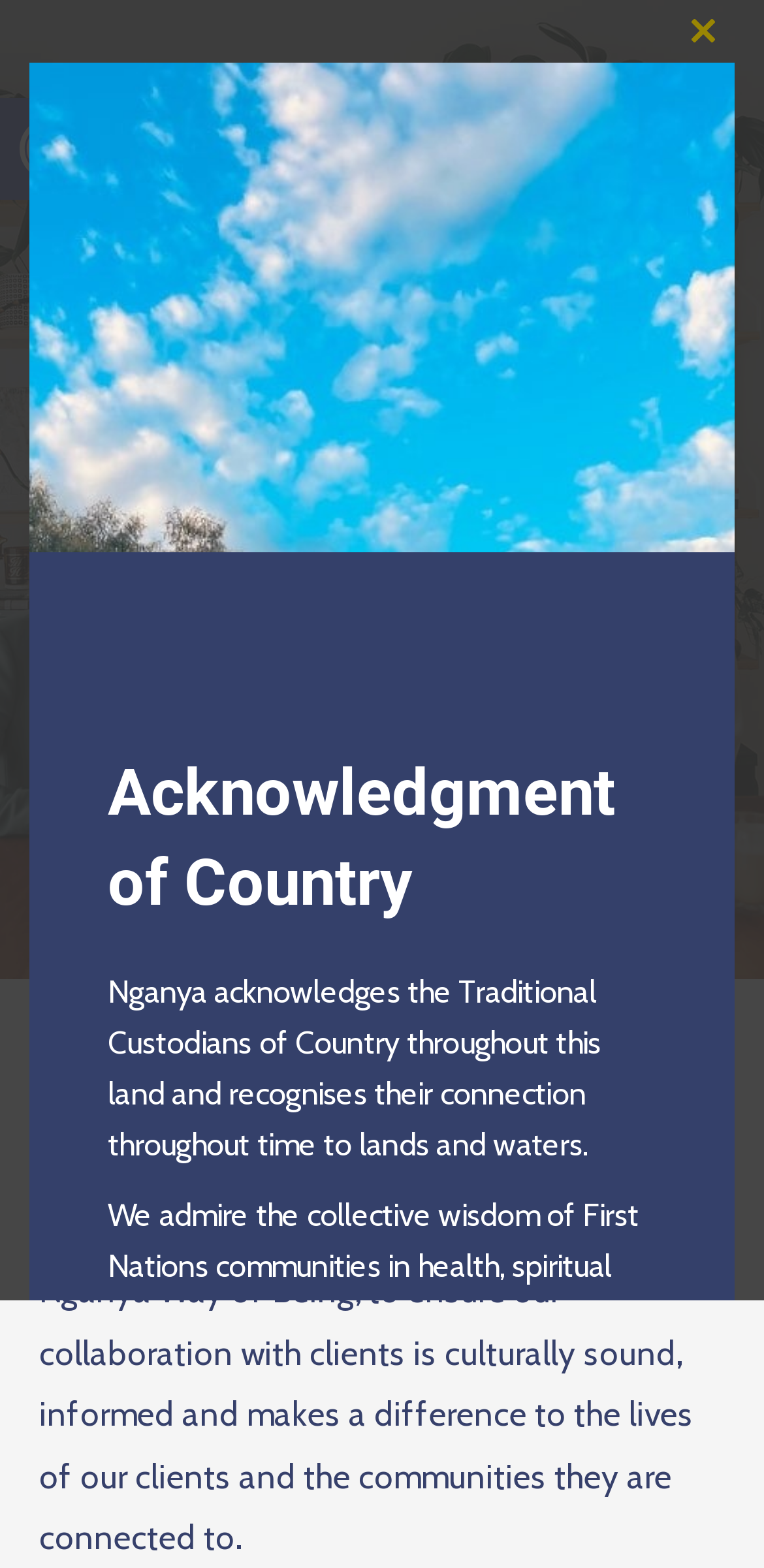Please study the image and answer the question comprehensively:
What is the main menu button located at?

I found the answer by looking at the button element with the description 'Main Menu' and its bounding box coordinates [0.826, 0.035, 0.994, 0.116]. These coordinates suggest that the button is located at the top right corner of the webpage.